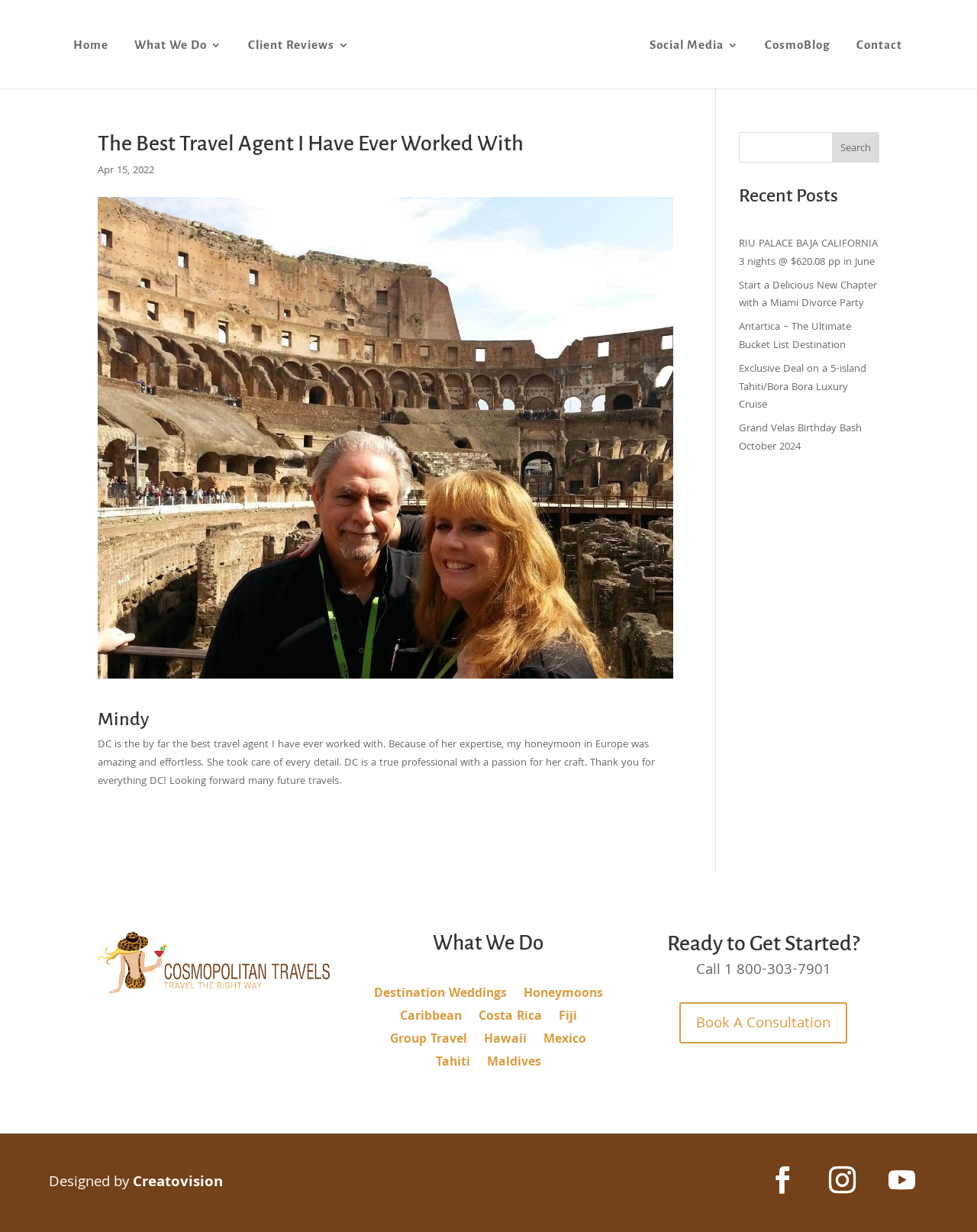Can you give a comprehensive explanation to the question given the content of the image?
What is the phone number to call for booking a consultation?

The phone number to call for booking a consultation is displayed under the heading 'Ready to Get Started?', and it is written as 'Call 1 800-303-7901'.